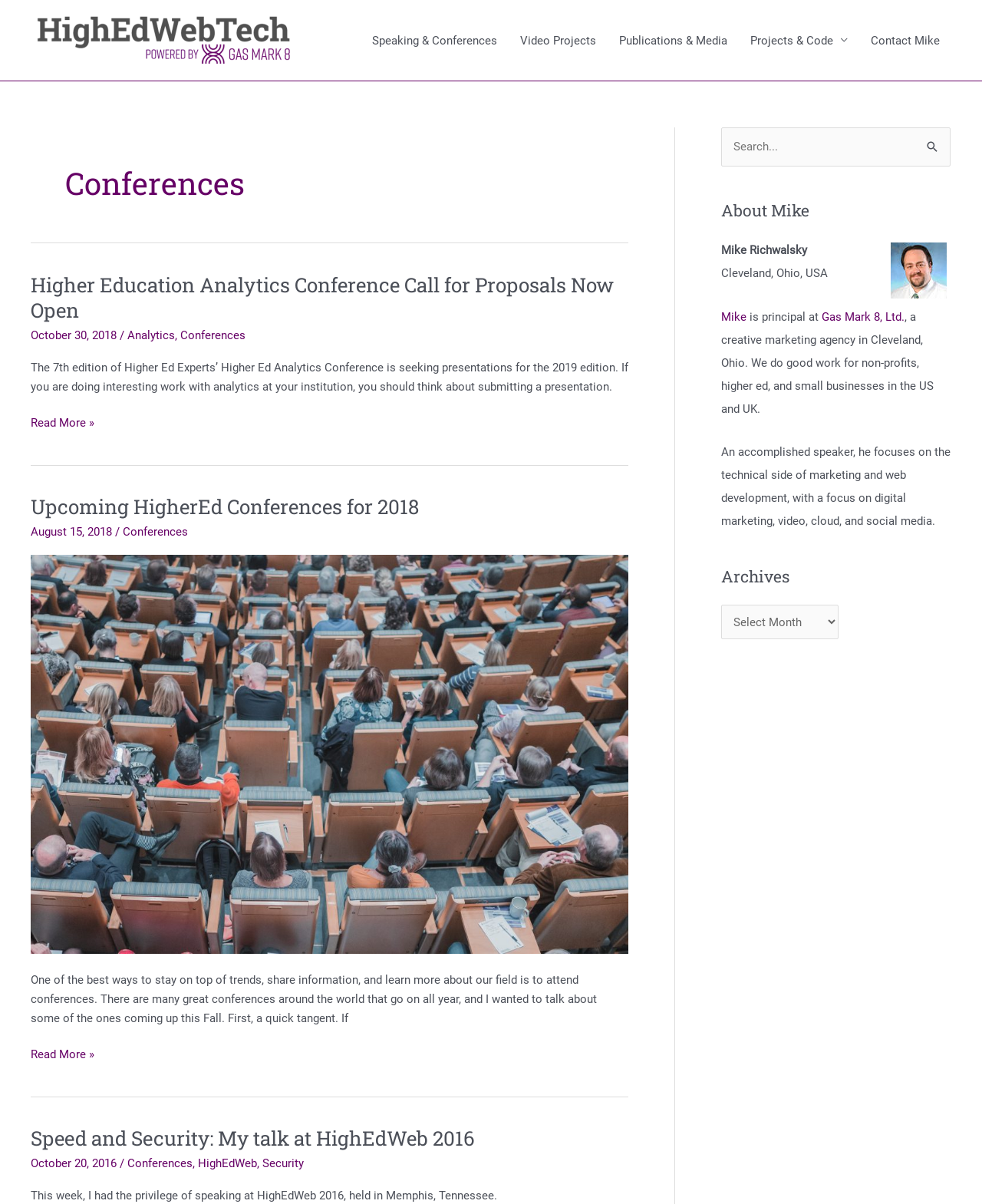Please locate the bounding box coordinates of the element that should be clicked to achieve the given instruction: "View the 'Archives'".

[0.734, 0.502, 0.854, 0.531]